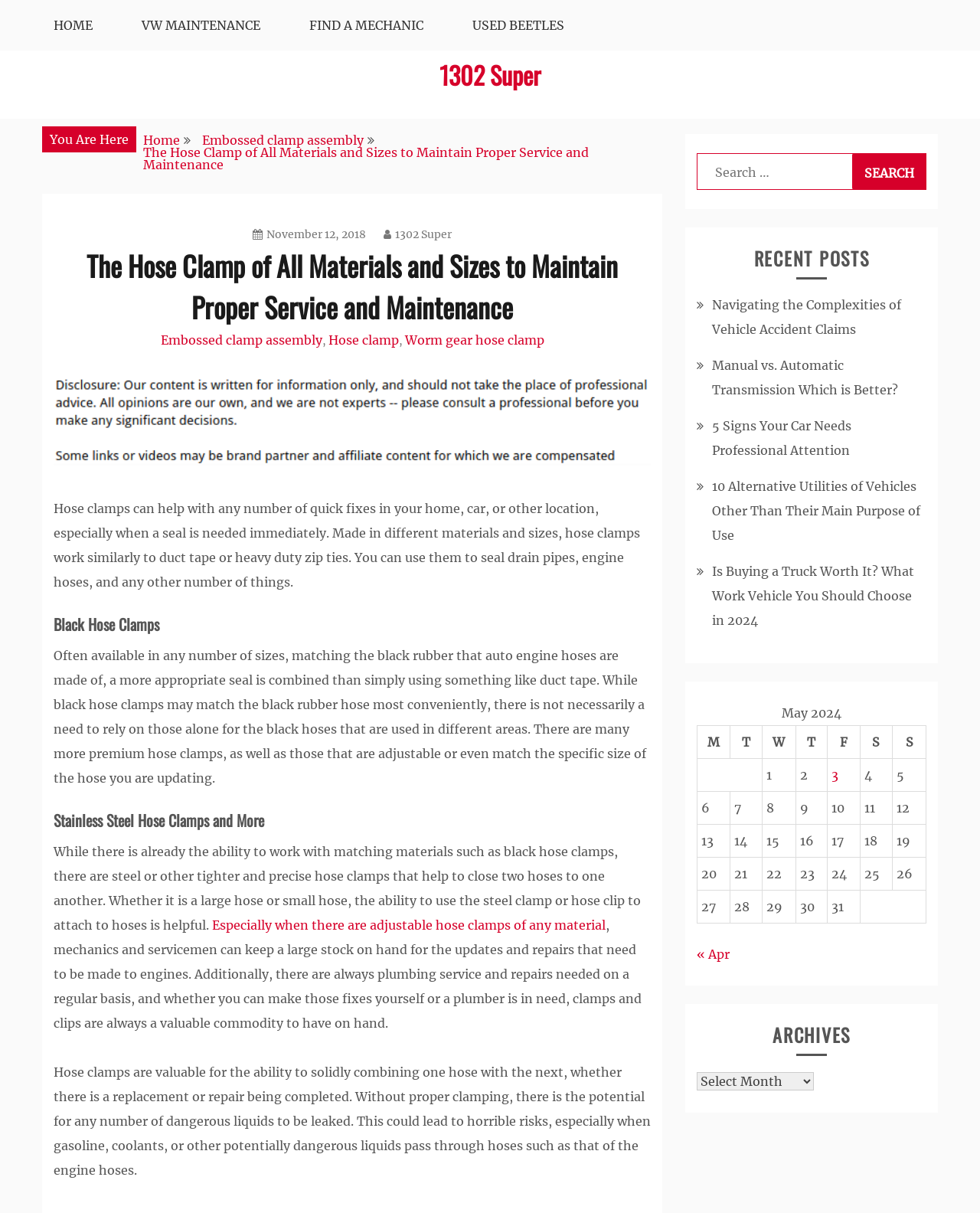Could you highlight the region that needs to be clicked to execute the instruction: "View recent post 'Navigating the Complexities of Vehicle Accident Claims'"?

[0.727, 0.245, 0.92, 0.278]